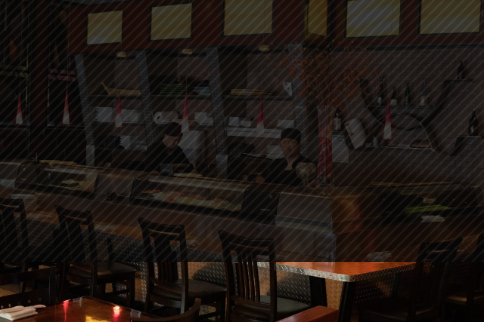What is the purpose of the warm lighting in the restaurant?
Based on the image, give a concise answer in the form of a single word or short phrase.

To create a serene ambiance